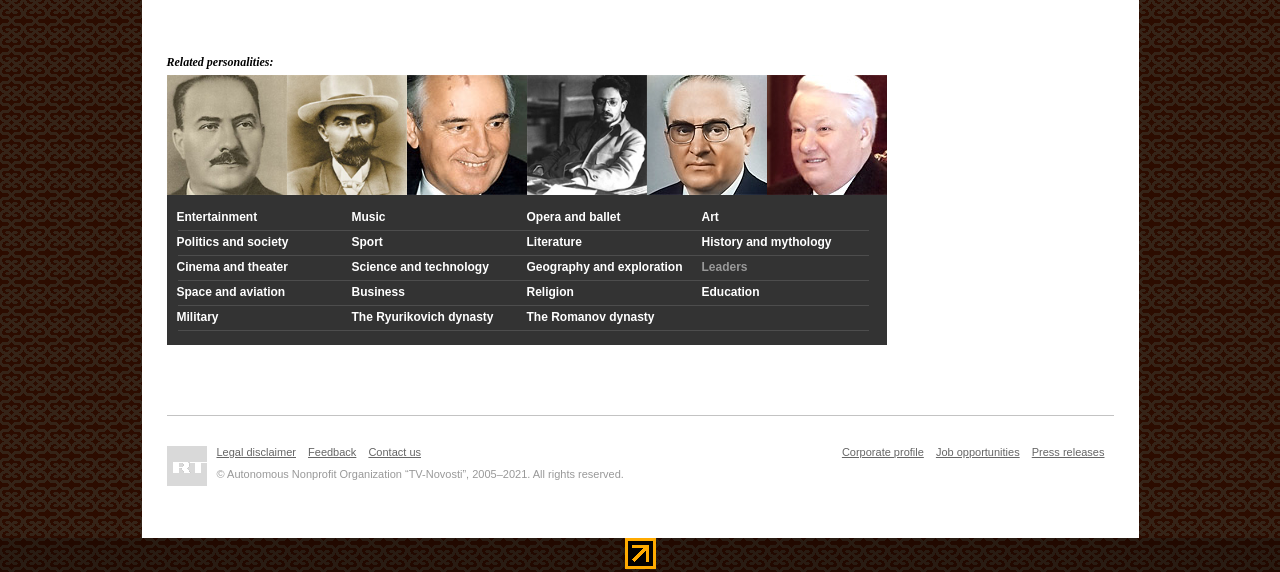Identify the bounding box coordinates for the region to click in order to carry out this instruction: "Read Corporate profile". Provide the coordinates using four float numbers between 0 and 1, formatted as [left, top, right, bottom].

[0.658, 0.78, 0.722, 0.801]